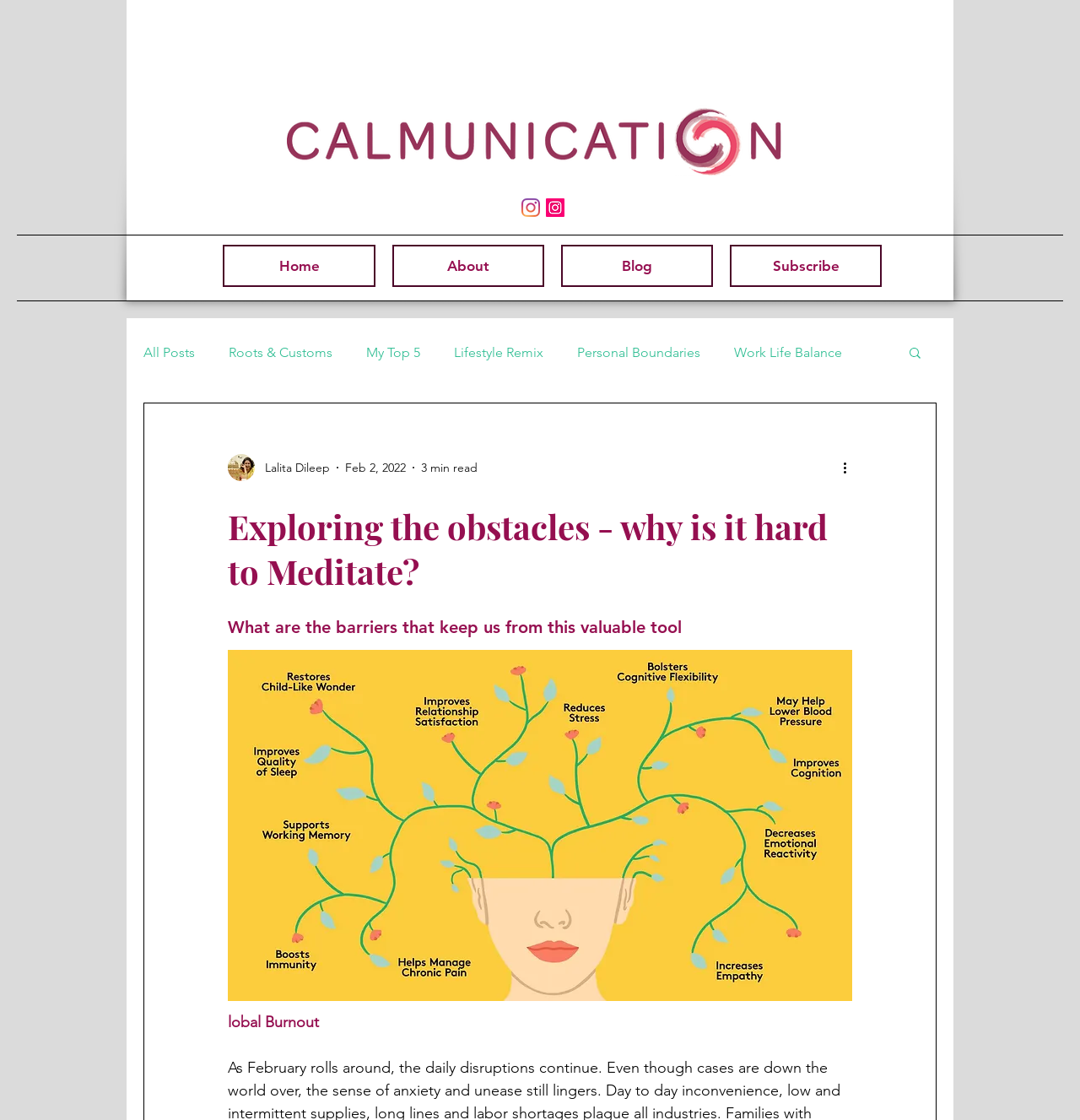What is the name of the website's logo?
Using the image, provide a concise answer in one word or a short phrase.

Calmunication LOGO